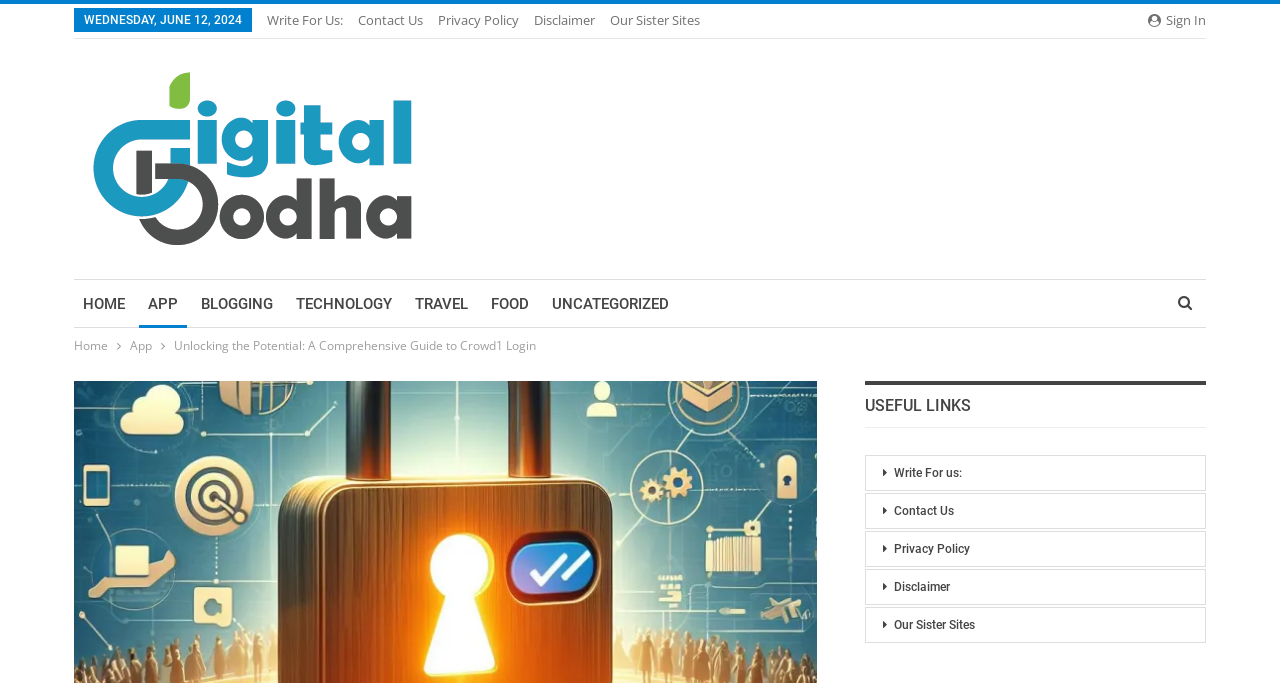Determine the bounding box coordinates of the section to be clicked to follow the instruction: "Write for us". The coordinates should be given as four float numbers between 0 and 1, formatted as [left, top, right, bottom].

[0.675, 0.666, 0.942, 0.719]